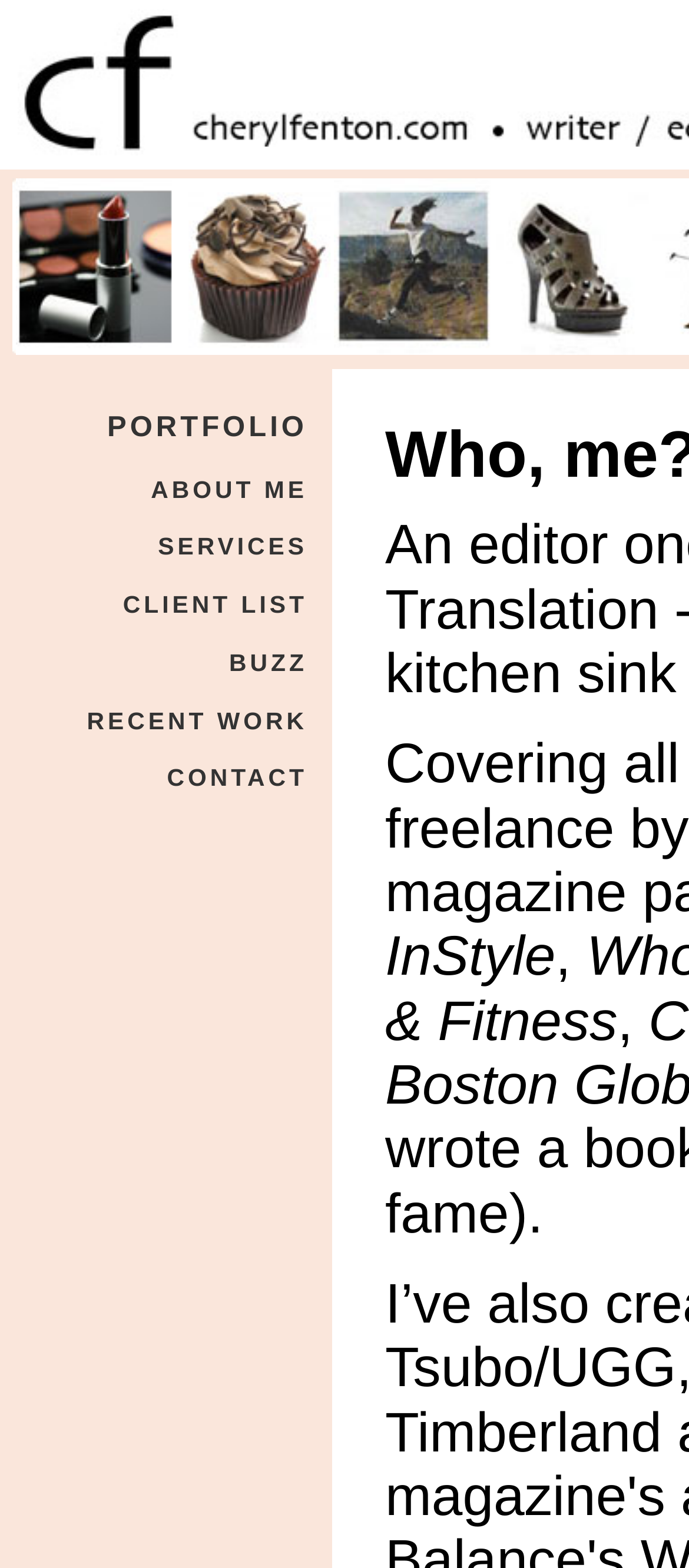Pinpoint the bounding box coordinates of the element you need to click to execute the following instruction: "view portfolio". The bounding box should be represented by four float numbers between 0 and 1, in the format [left, top, right, bottom].

[0.145, 0.26, 0.456, 0.286]